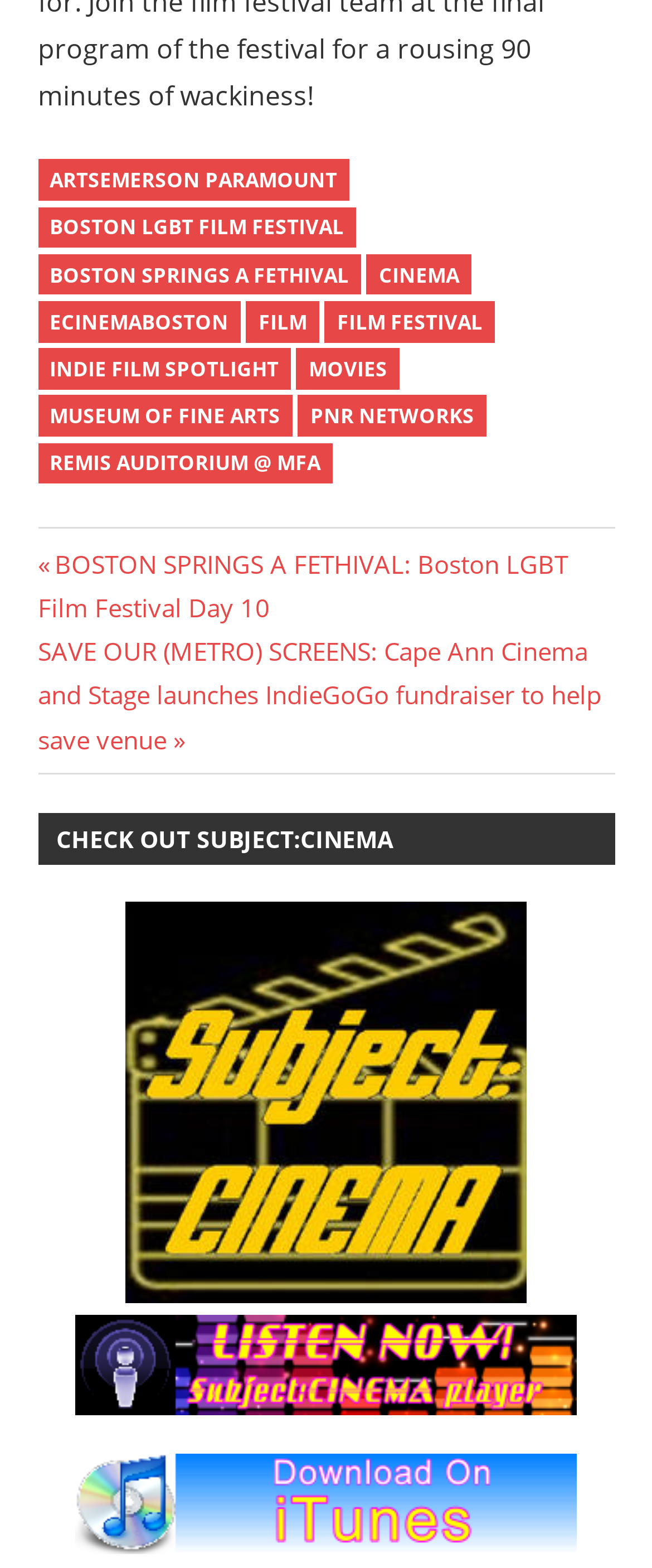Determine the bounding box coordinates of the clickable element to achieve the following action: 'Navigate to Previous Post'. Provide the coordinates as four float values between 0 and 1, formatted as [left, top, right, bottom].

[0.058, 0.349, 0.871, 0.398]